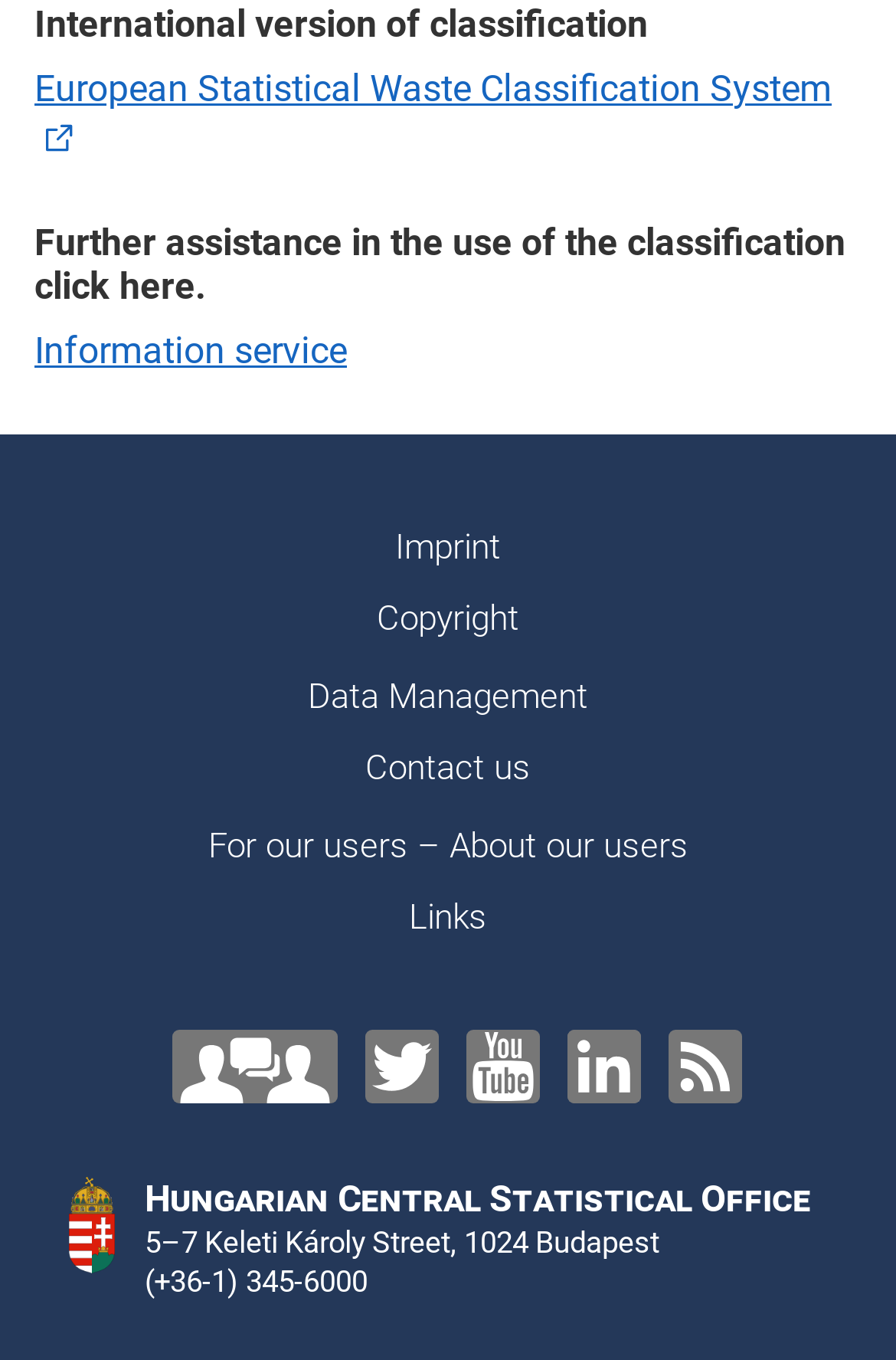Please answer the following question using a single word or phrase: 
What is the classification system mentioned on the webpage?

European Statistical Waste Classification System